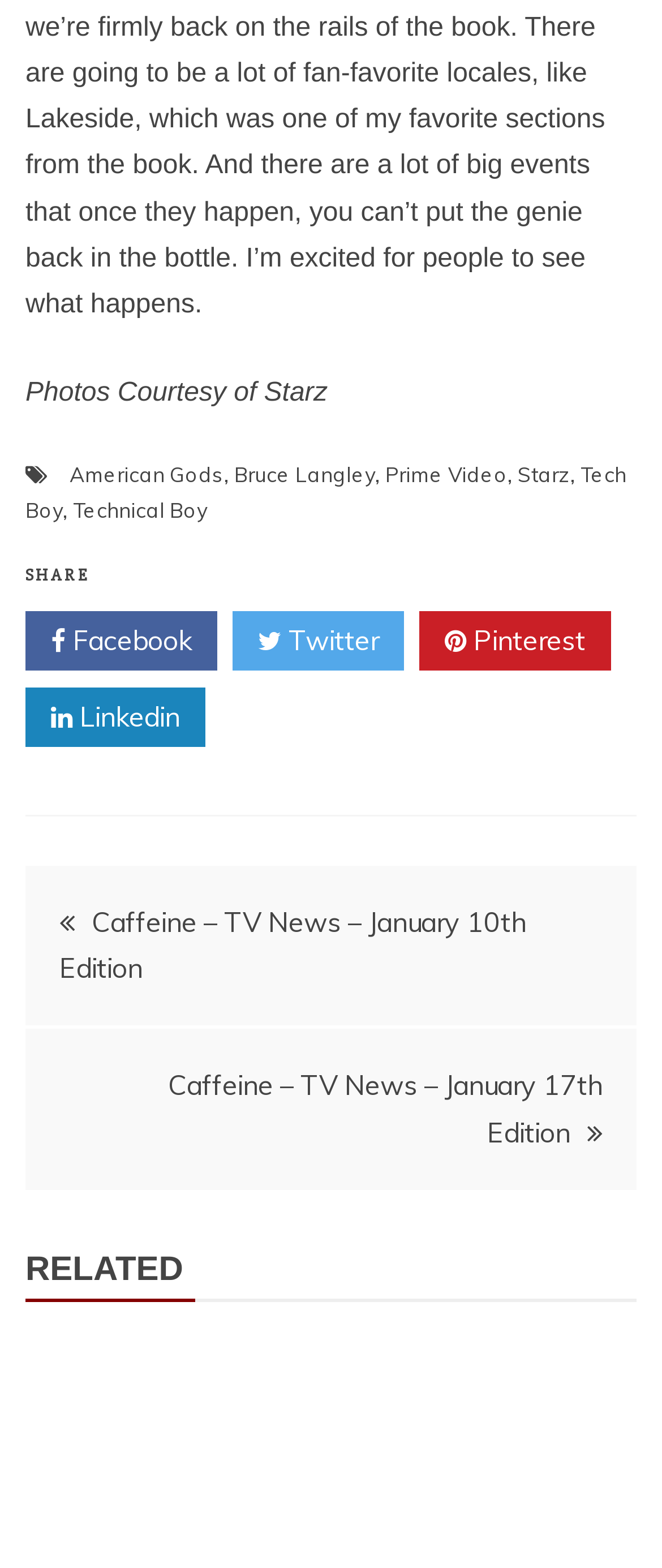How many posts are listed in the post navigation section?
Please utilize the information in the image to give a detailed response to the question.

The post navigation section of the webpage lists two posts, which are 'Caffeine – TV News – January 10th Edition' and 'Caffeine – TV News – January 17th Edition'.